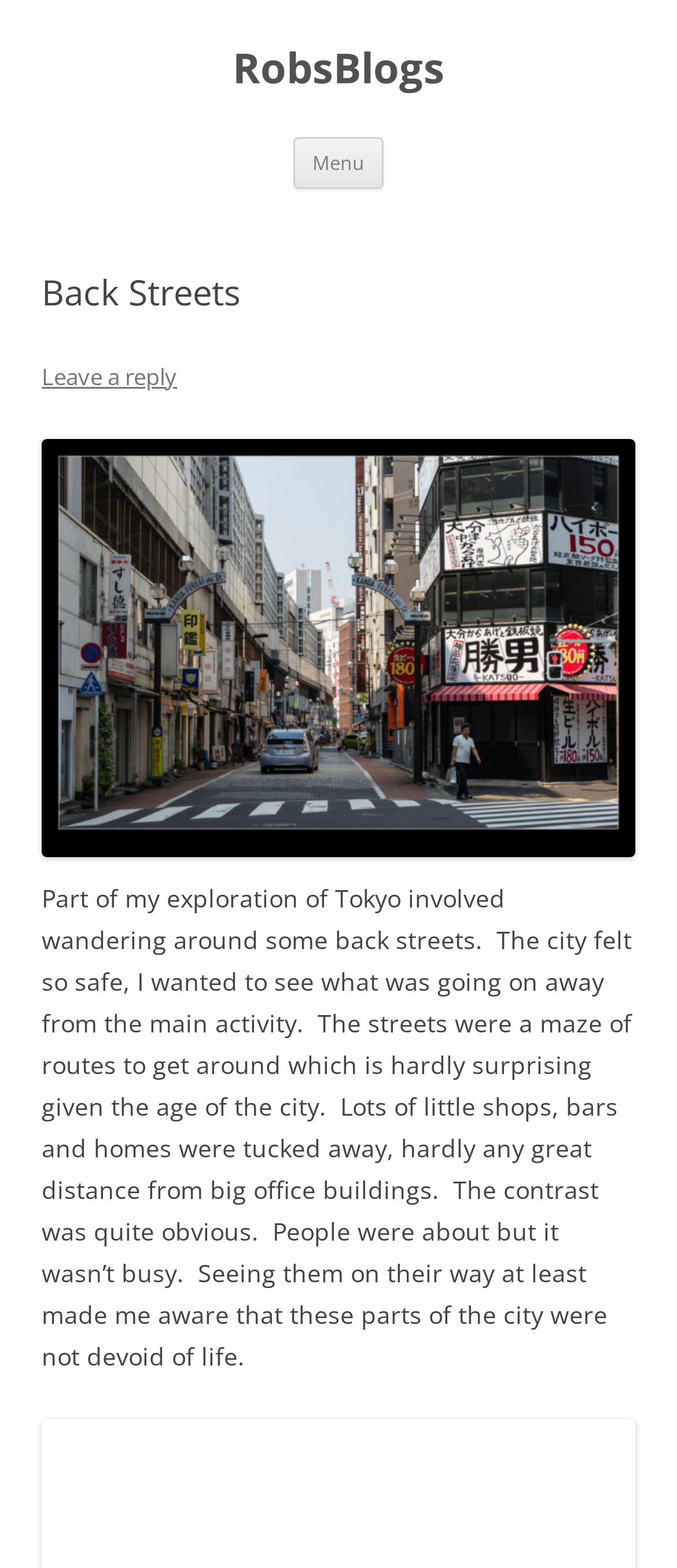Predict the bounding box coordinates for the UI element described as: "RobsBlogs". The coordinates should be four float numbers between 0 and 1, presented as [left, top, right, bottom].

[0.344, 0.027, 0.656, 0.061]